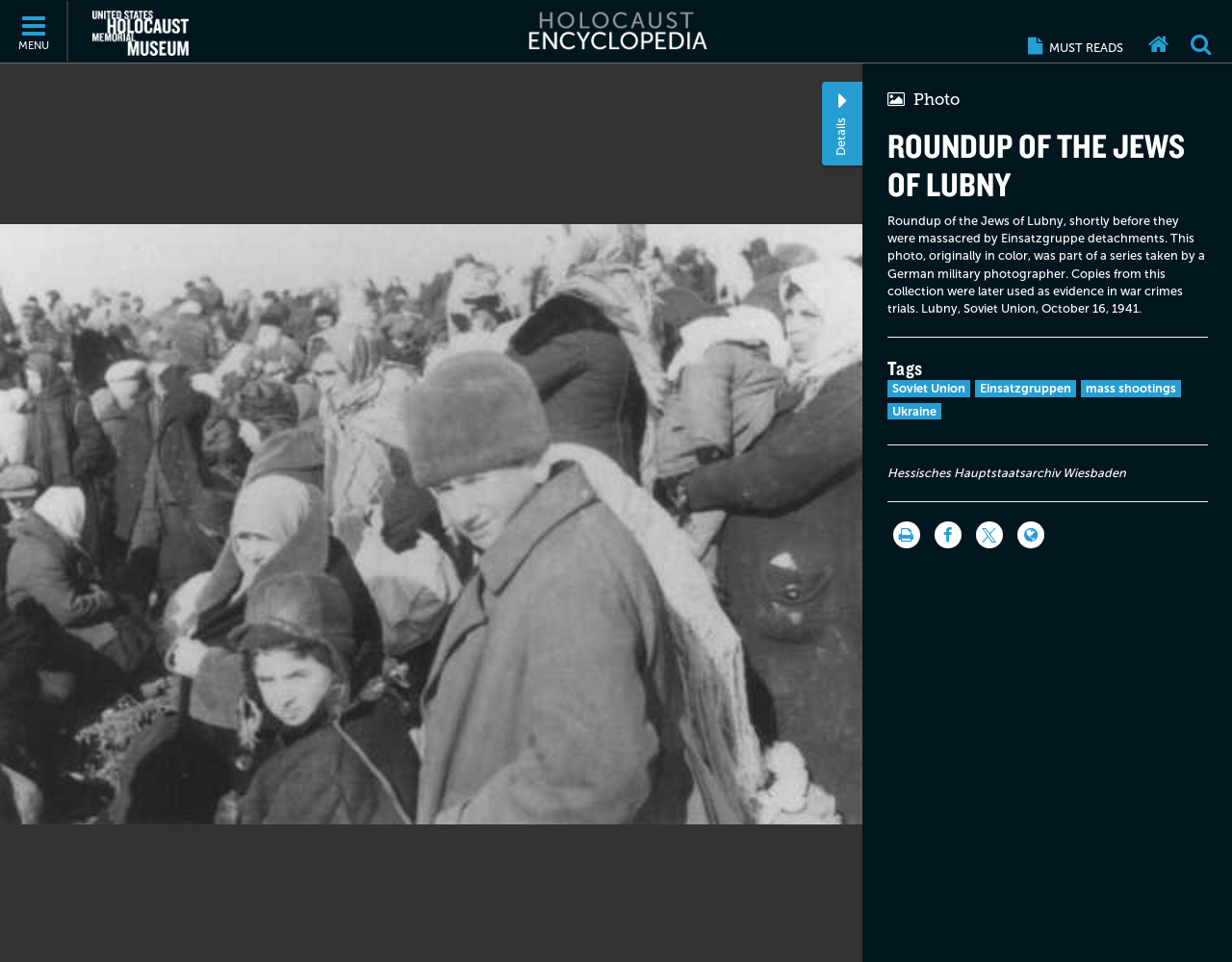What is the name of the archive that holds the original photo?
Please respond to the question thoroughly and include all relevant details.

The webpage mentions 'Hessisches Hauptstaatsarchiv Wiesbaden' as the archive that holds the original photo. This suggests that the archive is responsible for preserving and providing access to the photo.